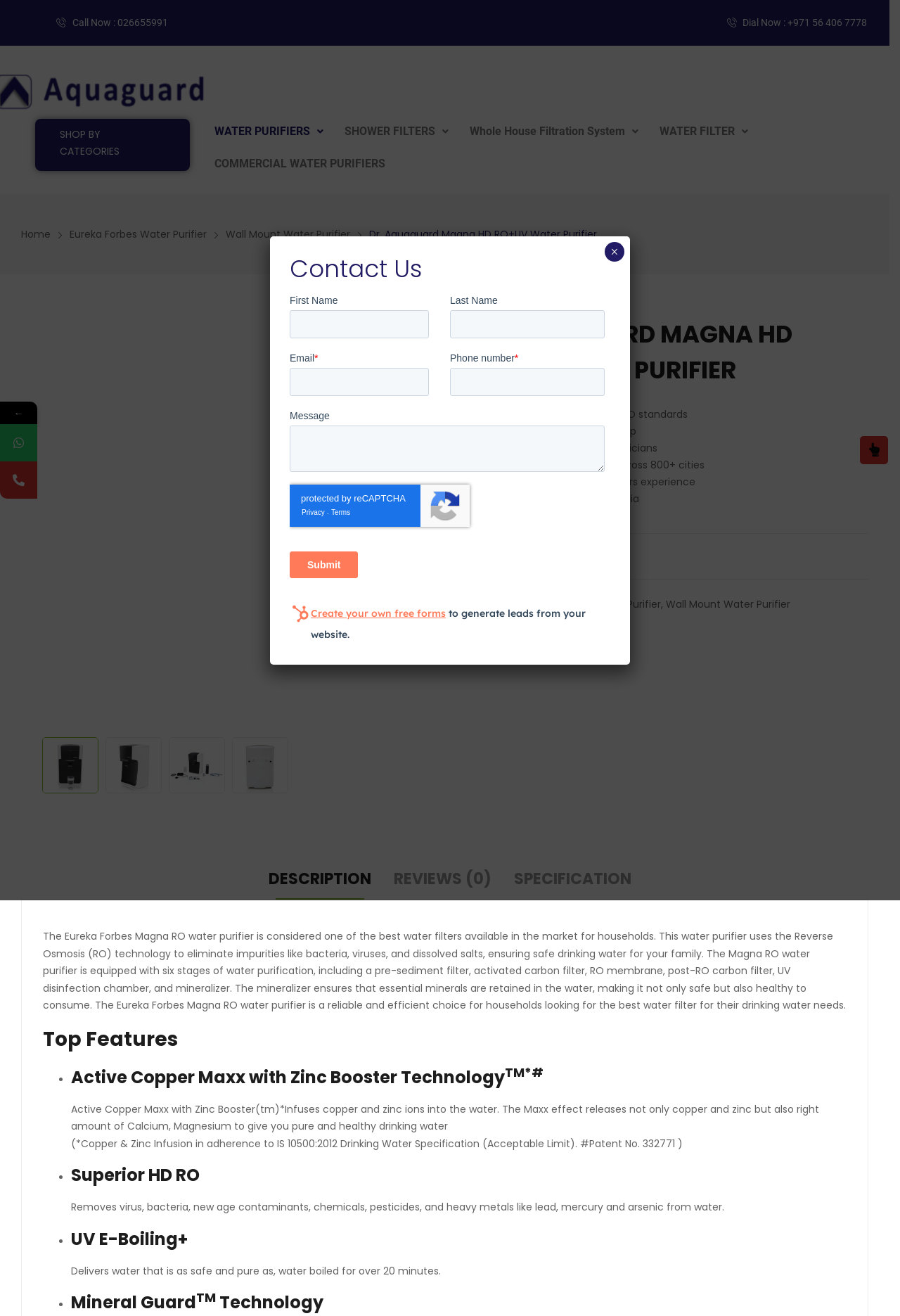Determine the bounding box coordinates of the section I need to click to execute the following instruction: "Browse 'WATER PURIFIERS'". Provide the coordinates as four float numbers between 0 and 1, i.e., [left, top, right, bottom].

[0.226, 0.087, 0.371, 0.112]